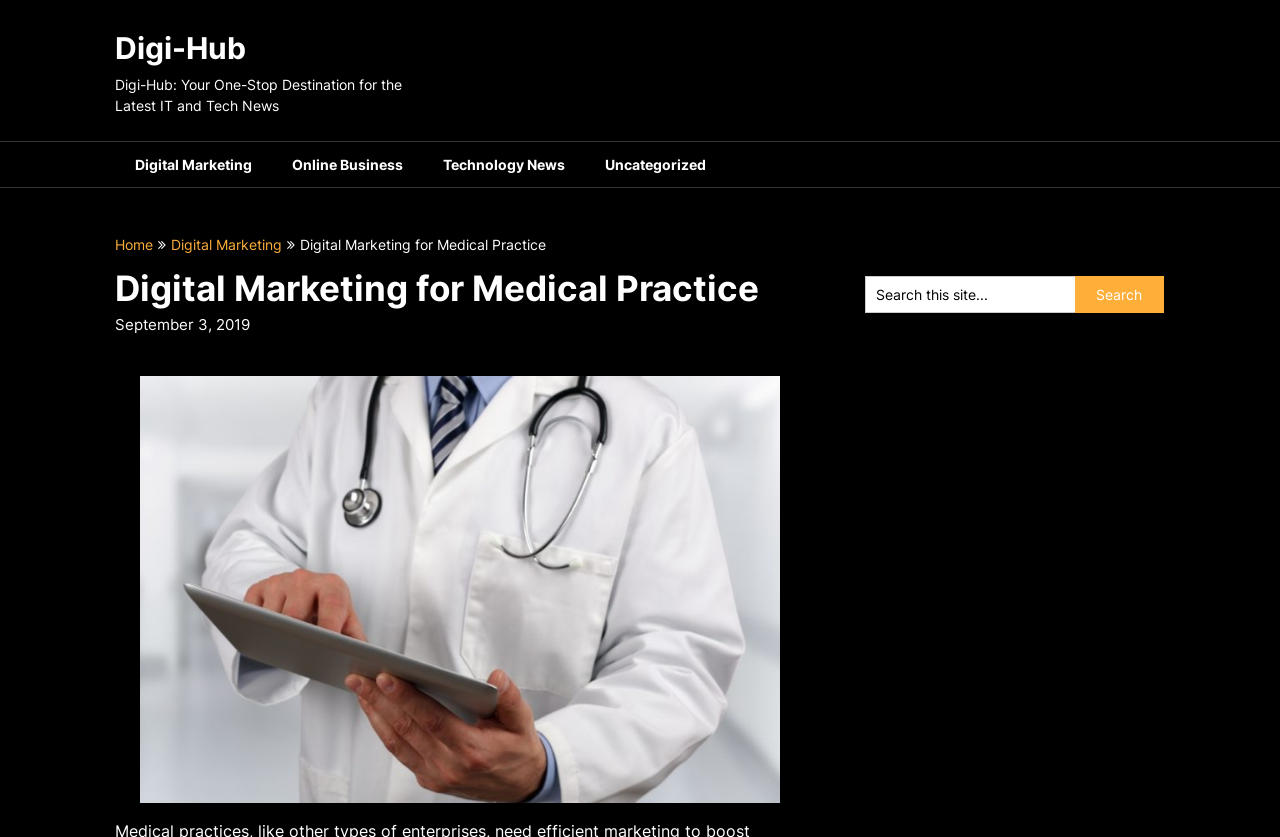What is the profession of the person in the image?
Please interpret the details in the image and answer the question thoroughly.

The profession of the person in the image can be inferred by looking at the image of a person in a hospital setting using a digital tablet, which suggests that the person is a doctor.